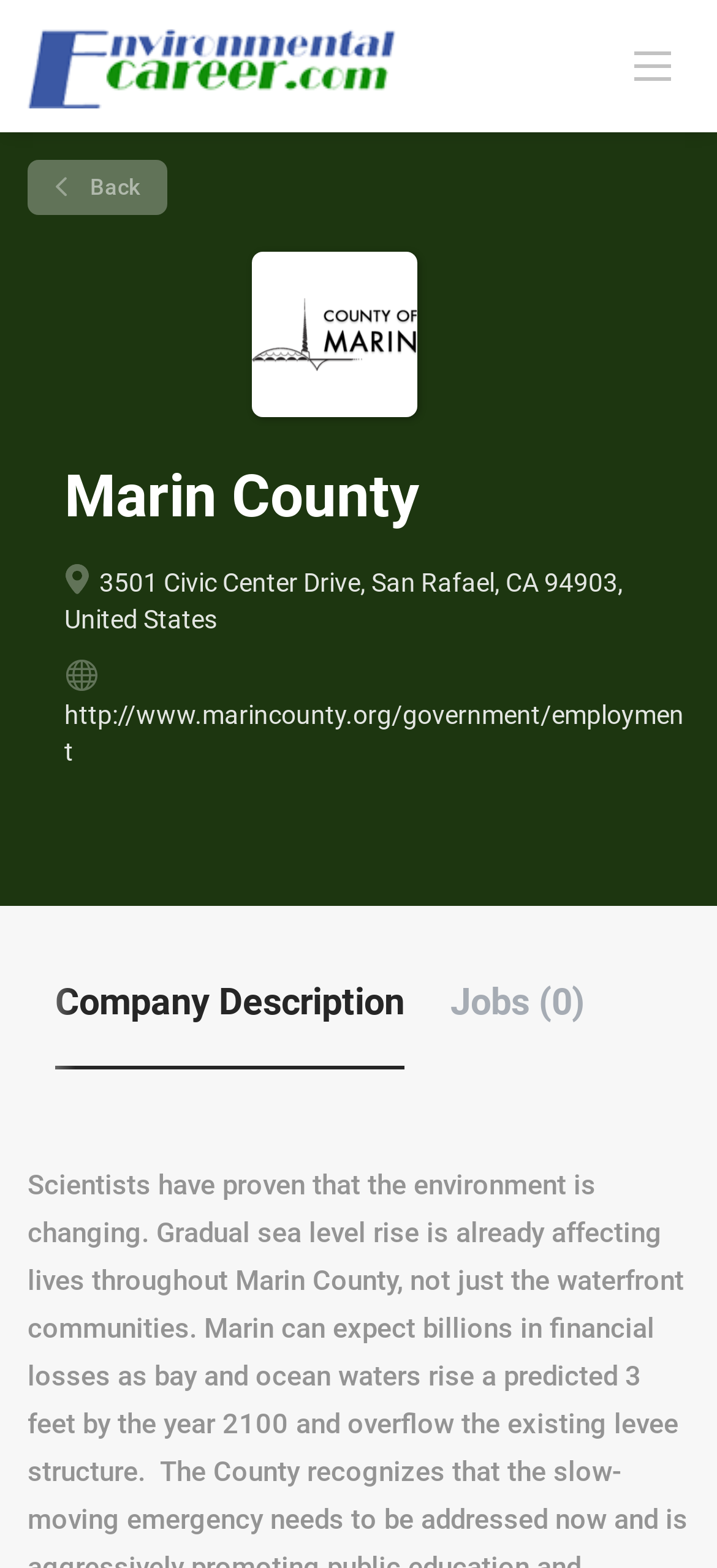Answer the question below in one word or phrase:
What type of information can be found on this webpage?

Job information